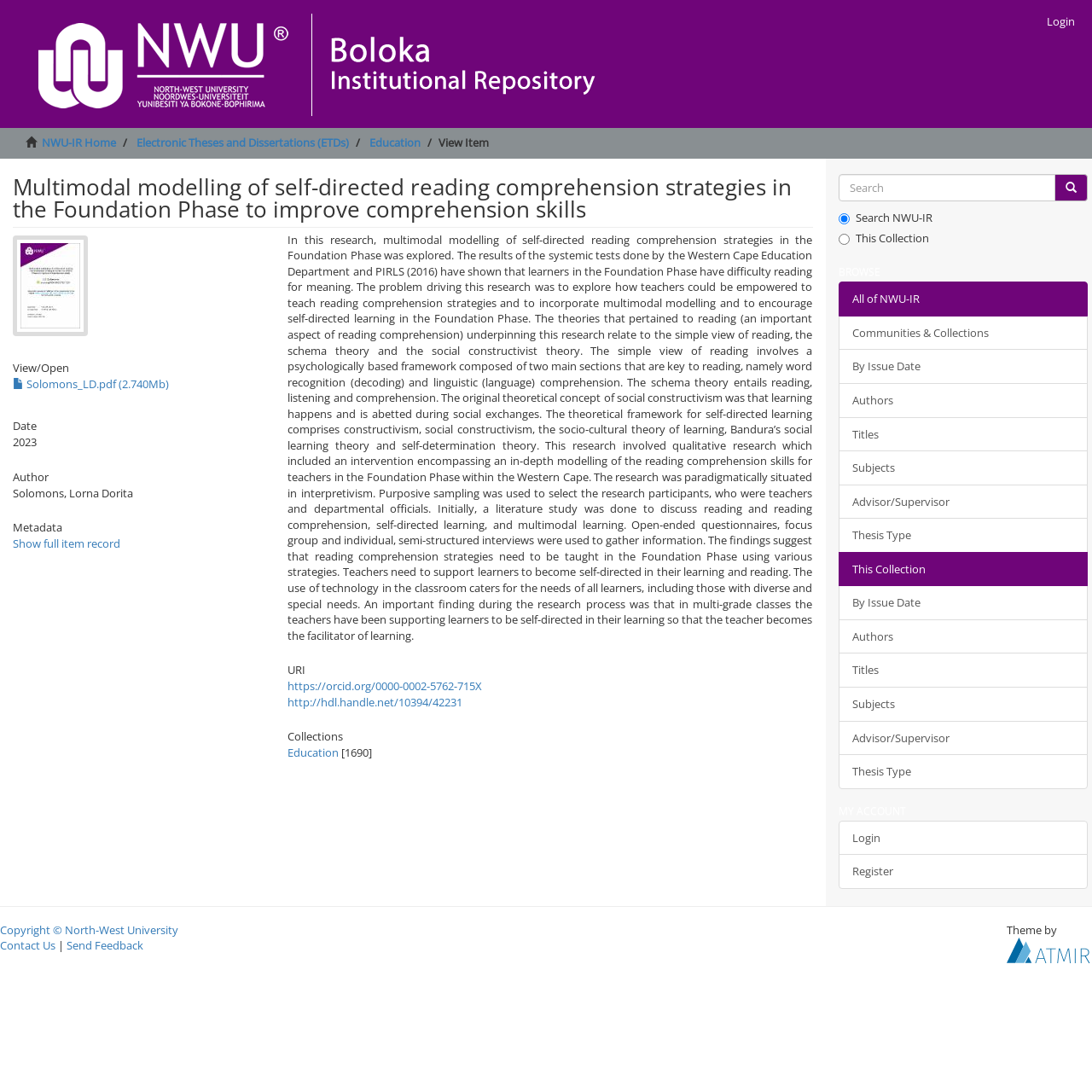For the given element description By Issue Date, determine the bounding box coordinates of the UI element. The coordinates should follow the format (top-left x, top-left y, bottom-right x, bottom-right y) and be within the range of 0 to 1.

[0.768, 0.32, 0.996, 0.352]